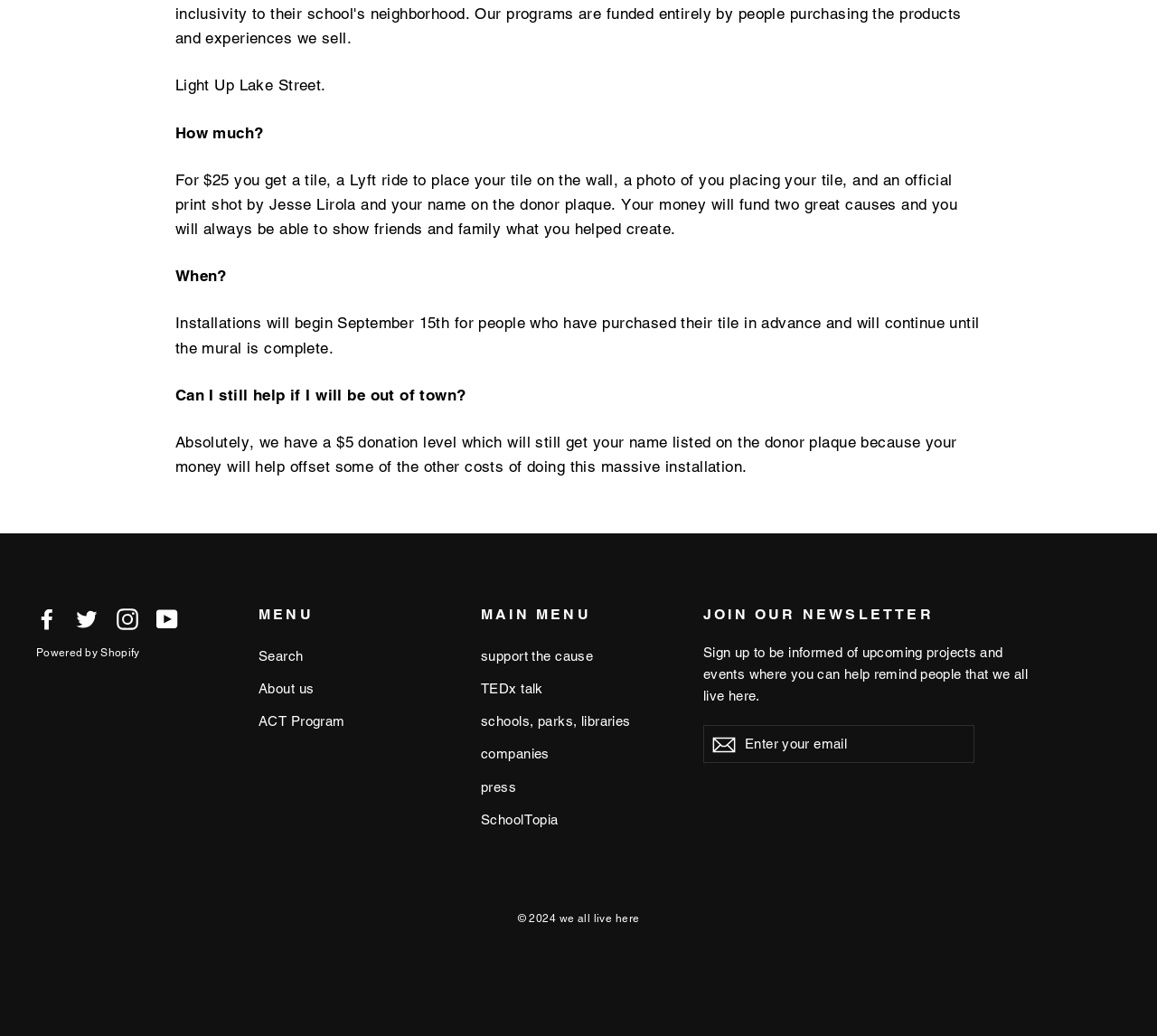Please identify the bounding box coordinates of the area that needs to be clicked to follow this instruction: "go to Multiplier events Bulgaria".

None